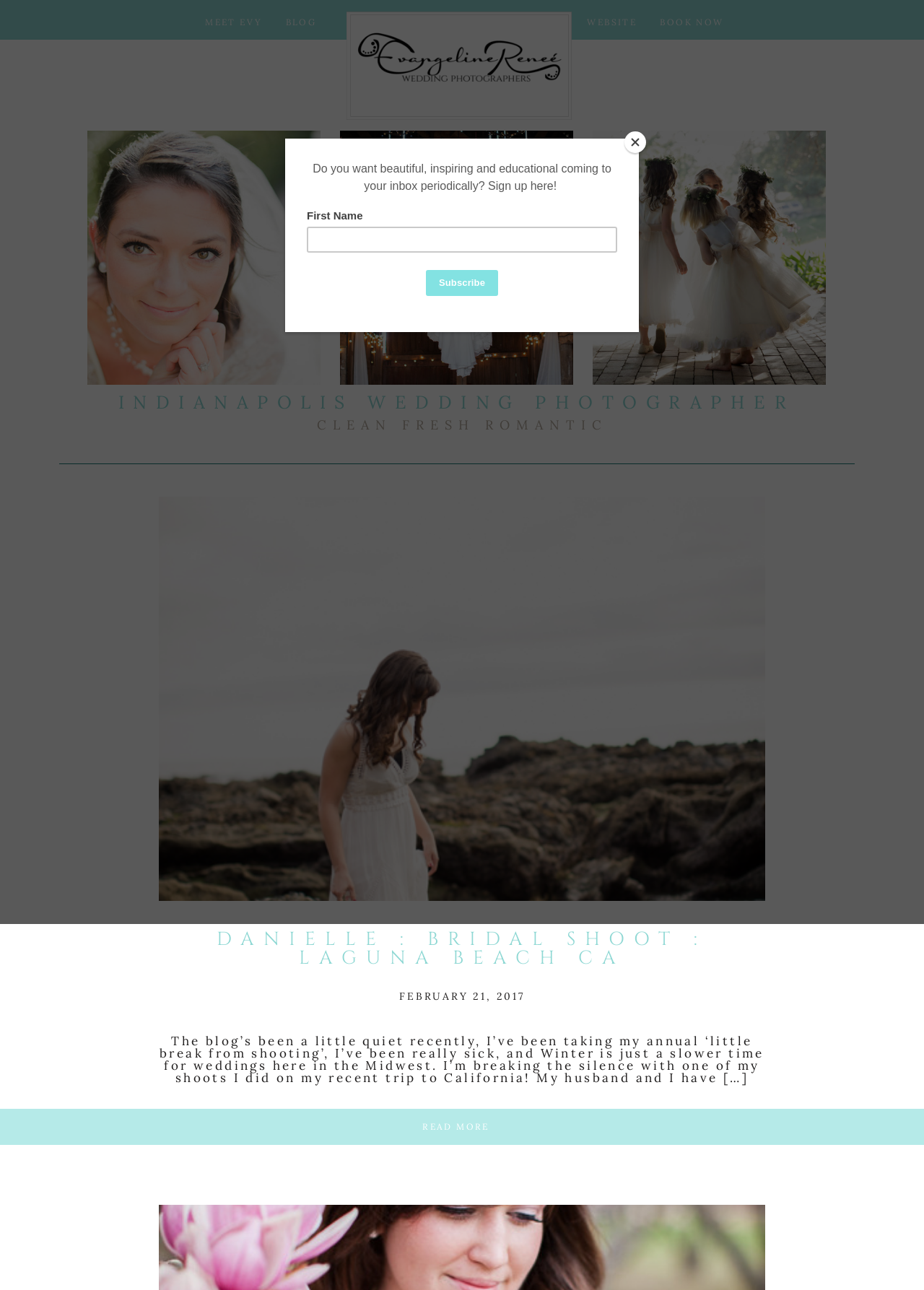Determine the bounding box coordinates of the section I need to click to execute the following instruction: "visit the website". Provide the coordinates as four float numbers between 0 and 1, i.e., [left, top, right, bottom].

[0.627, 0.014, 0.698, 0.023]